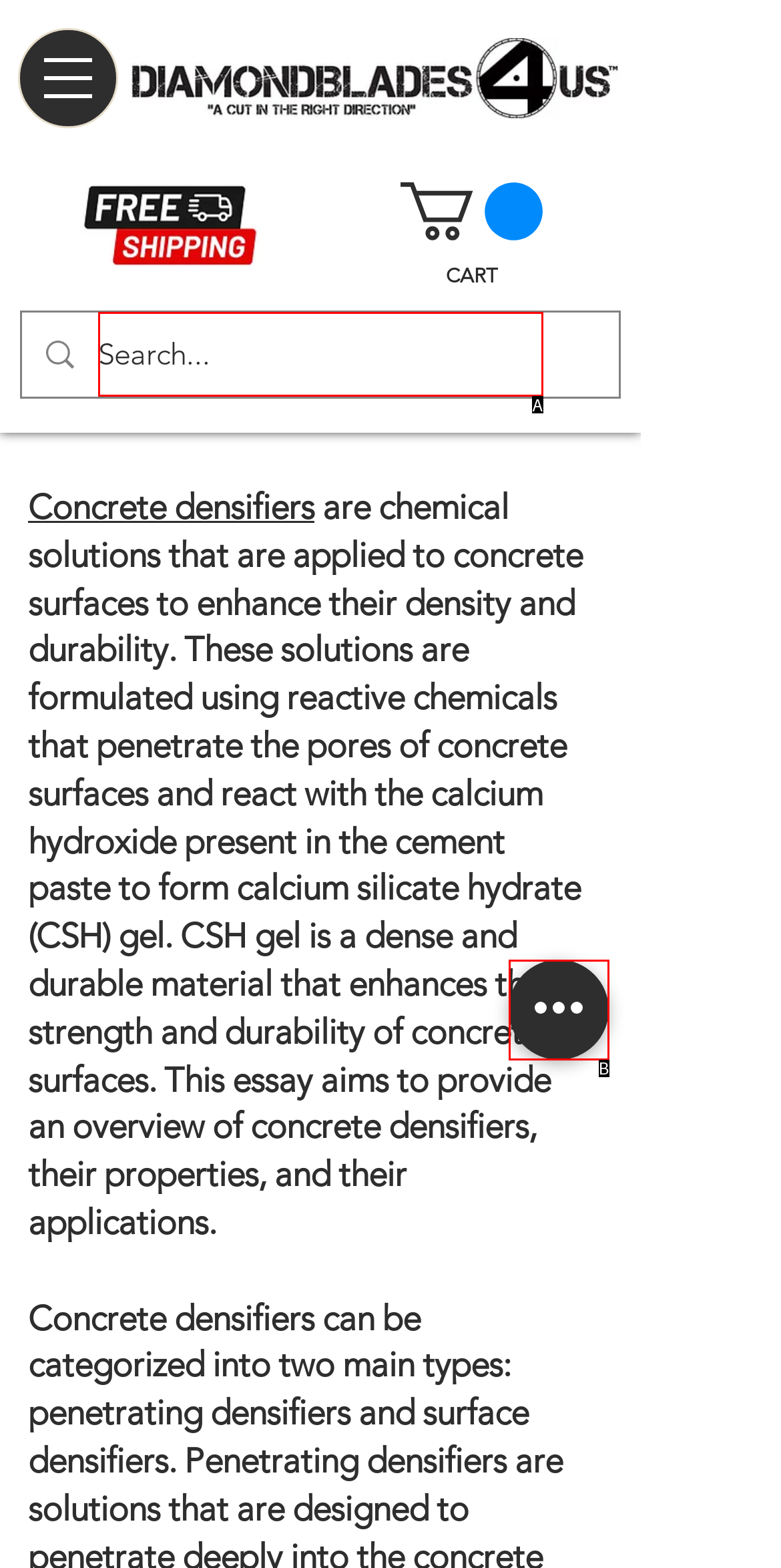Based on the given description: aria-label="Search..." name="q" placeholder="Search...", determine which HTML element is the best match. Respond with the letter of the chosen option.

A